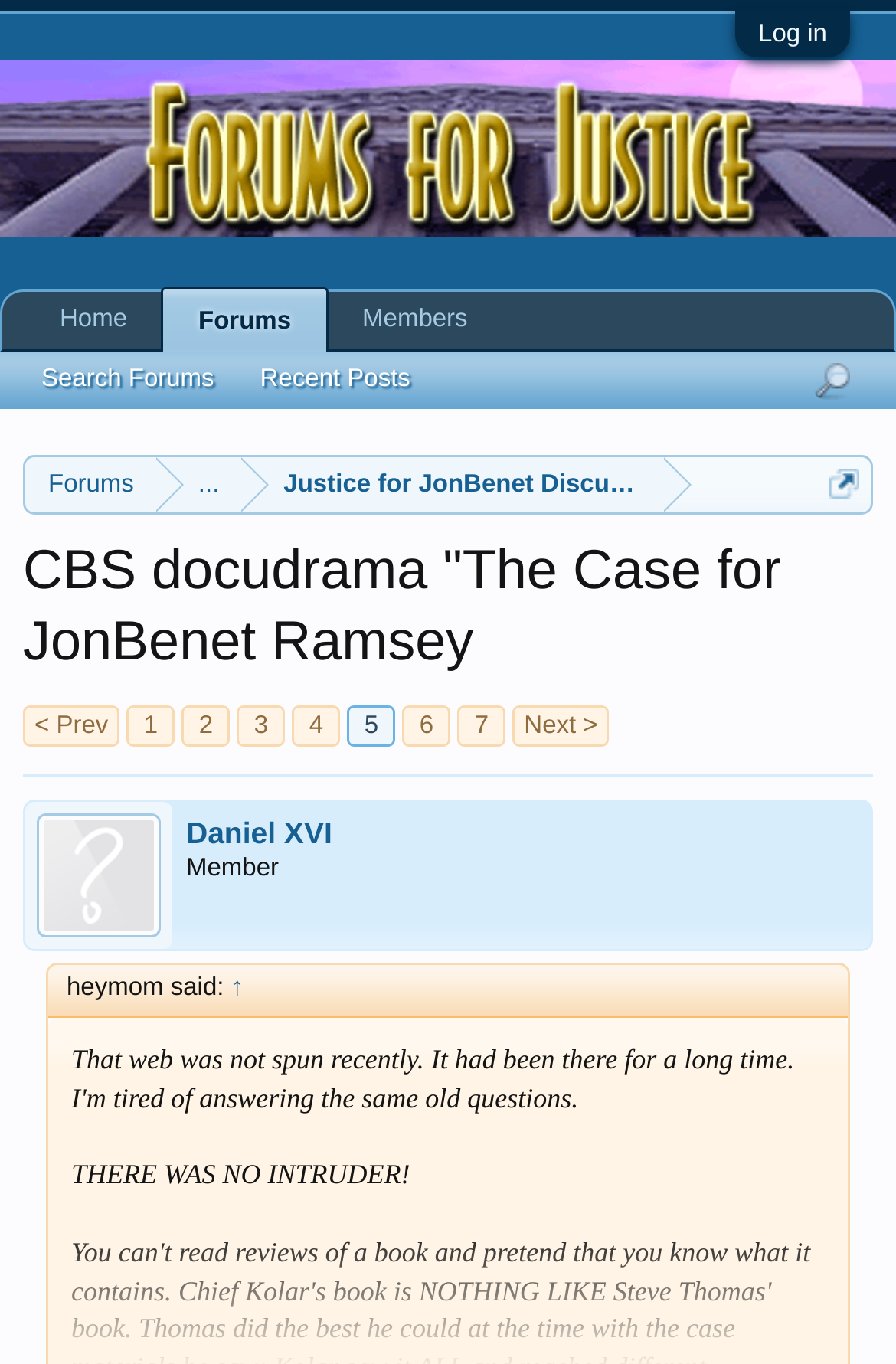Provide the bounding box coordinates in the format (top-left x, top-left y, bottom-right x, bottom-right y). All values are floating point numbers between 0 and 1. Determine the bounding box coordinate of the UI element described as: alt="Daniel XVI"

[0.041, 0.029, 0.179, 0.12]